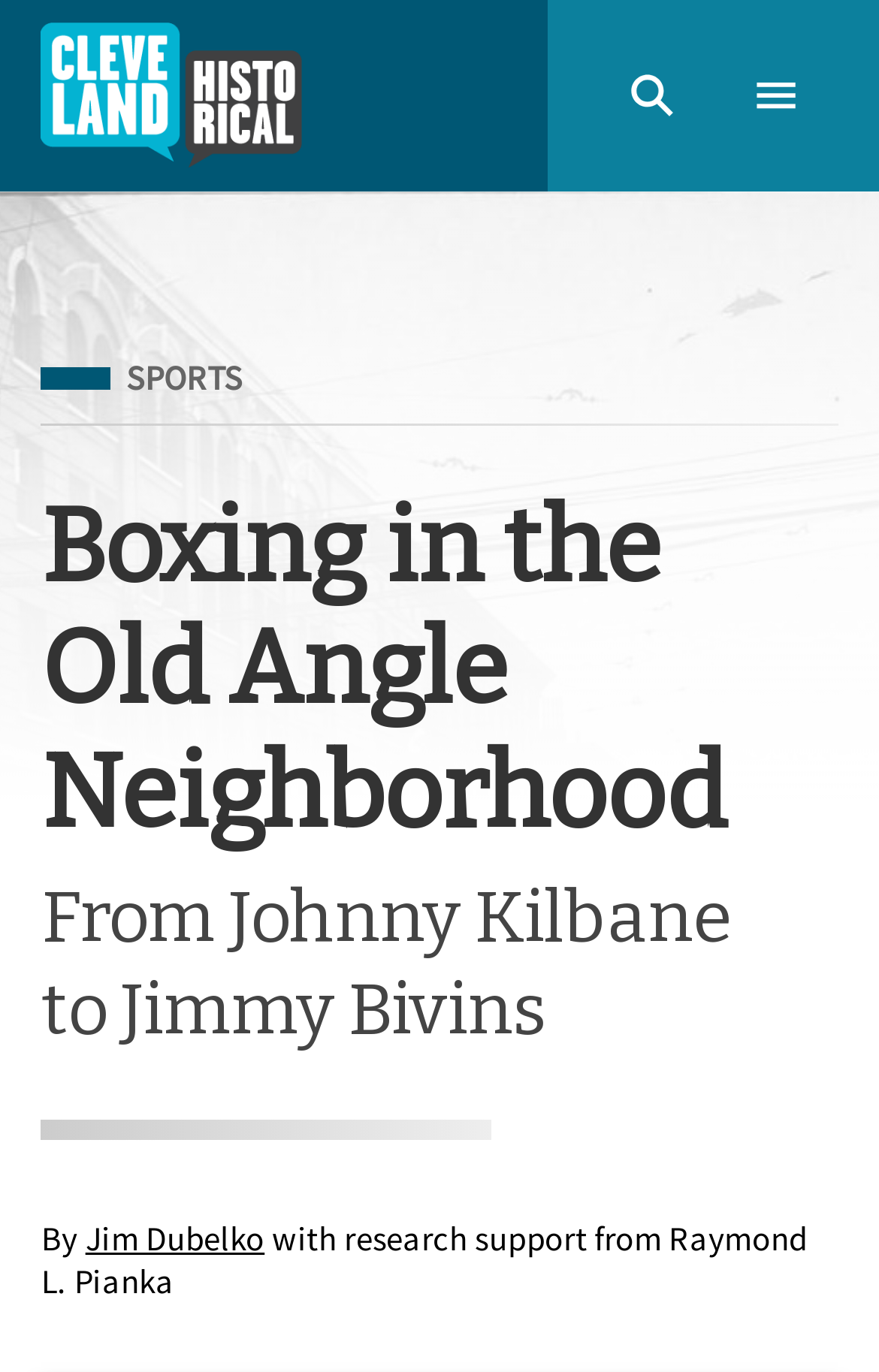Provide the bounding box coordinates for the UI element that is described as: "Search".

[0.678, 0.04, 0.803, 0.1]